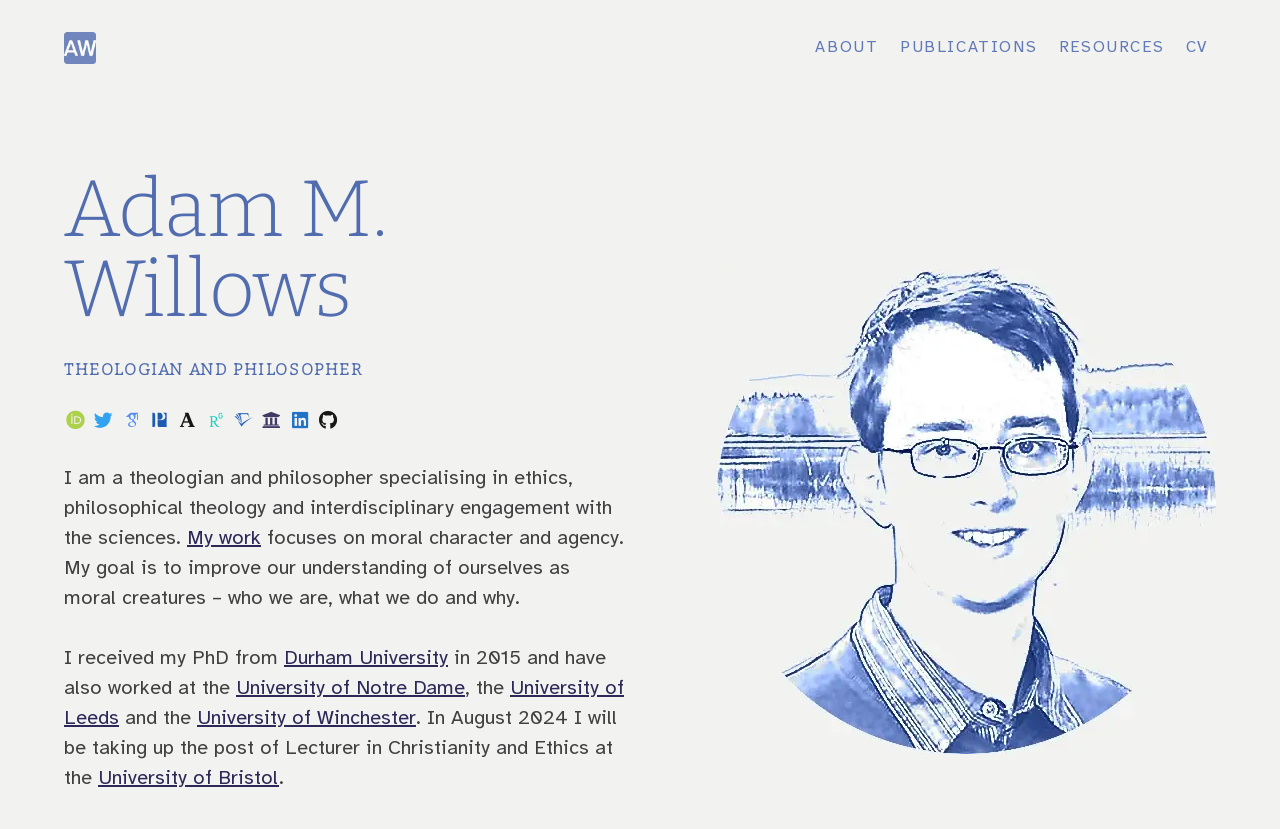Find the bounding box coordinates of the element to click in order to complete the given instruction: "Read the news."

None